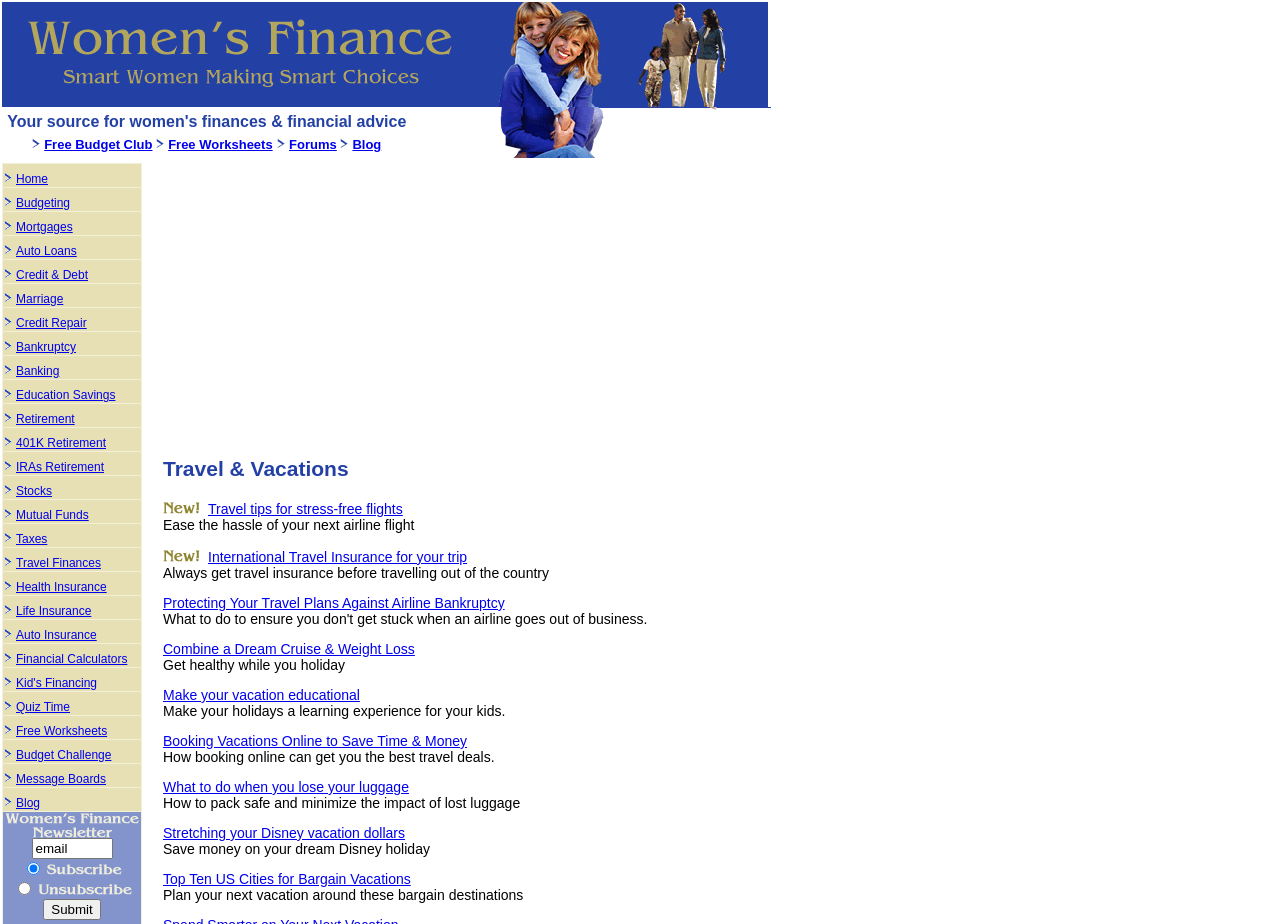Please determine the bounding box coordinates for the element that should be clicked to follow these instructions: "Read 'Ease the hassle of your next airline flight'".

[0.127, 0.559, 0.324, 0.577]